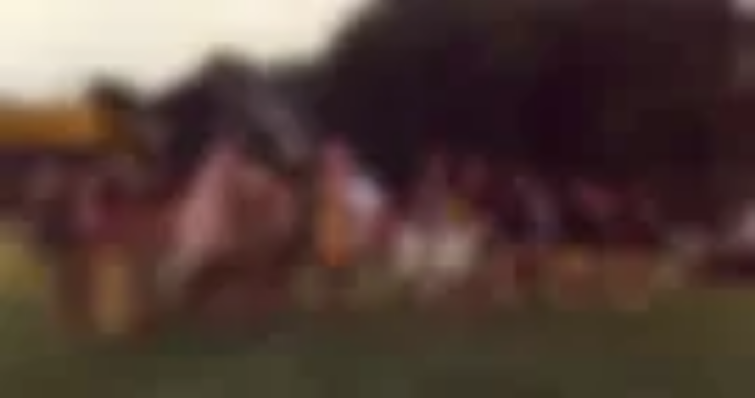Give a concise answer using one word or a phrase to the following question:
What is the purpose of the gathering?

Fancy dress competition